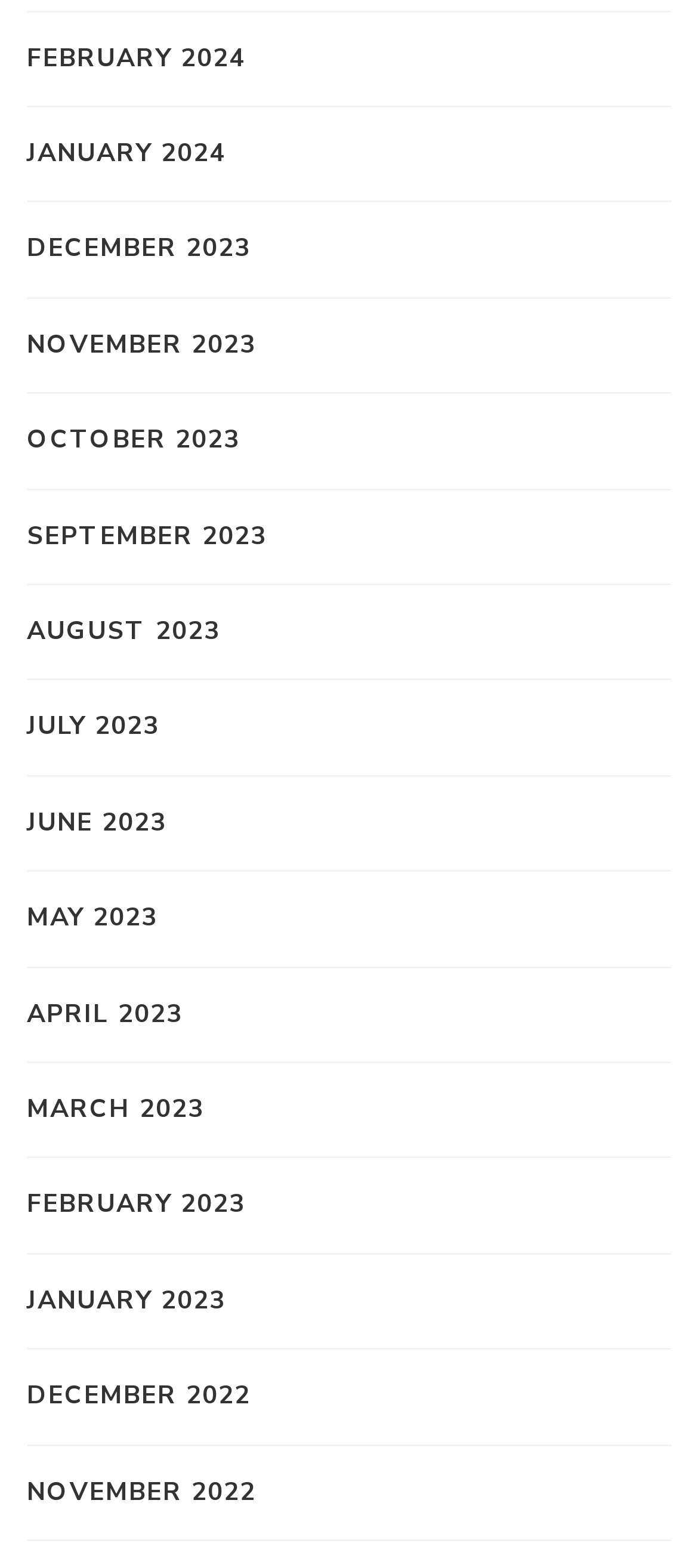Extract the bounding box coordinates of the UI element described by: "referral form". The coordinates should include four float numbers ranging from 0 to 1, e.g., [left, top, right, bottom].

None